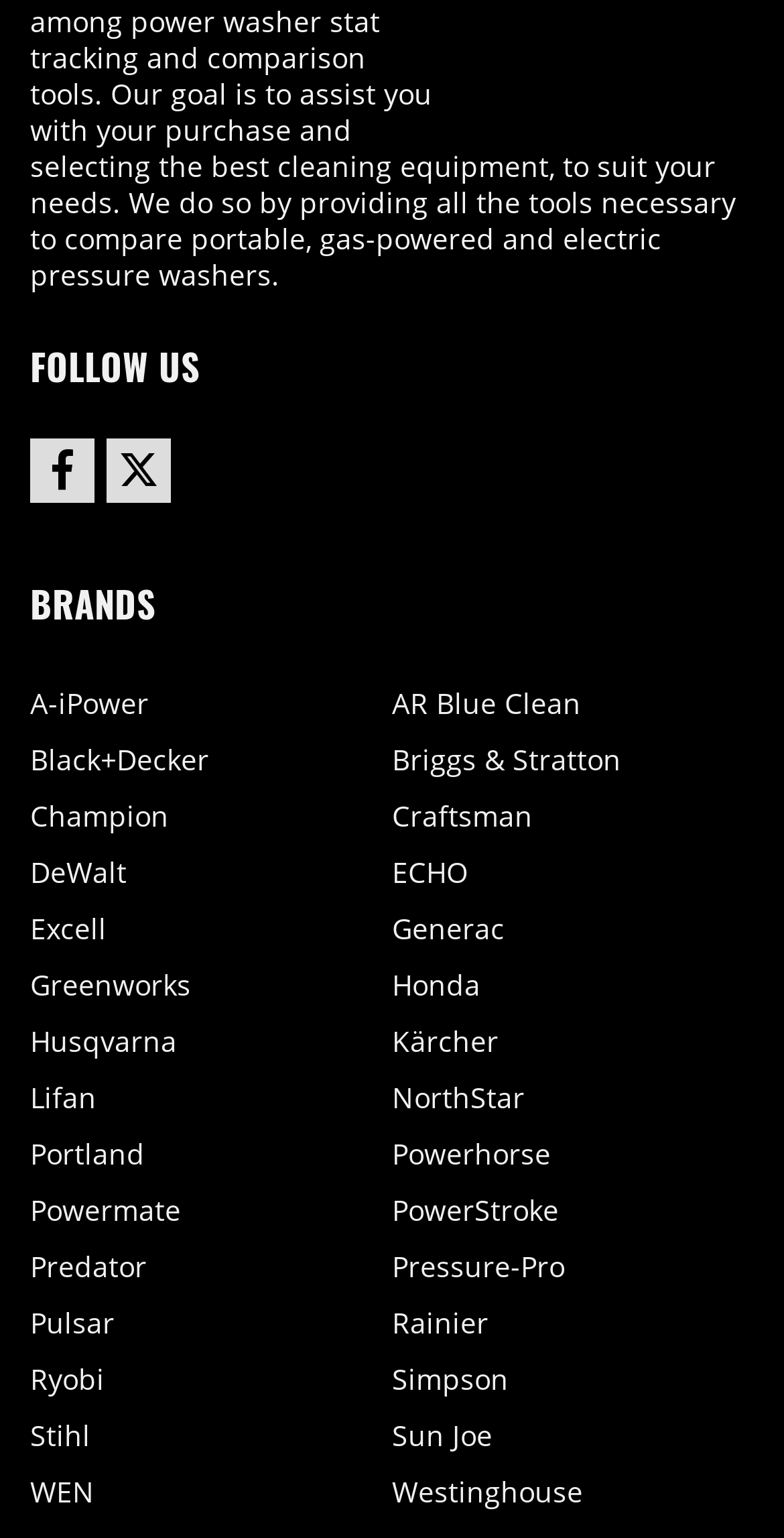Find the bounding box coordinates of the element's region that should be clicked in order to follow the given instruction: "Follow us on X". The coordinates should consist of four float numbers between 0 and 1, i.e., [left, top, right, bottom].

[0.136, 0.285, 0.218, 0.326]